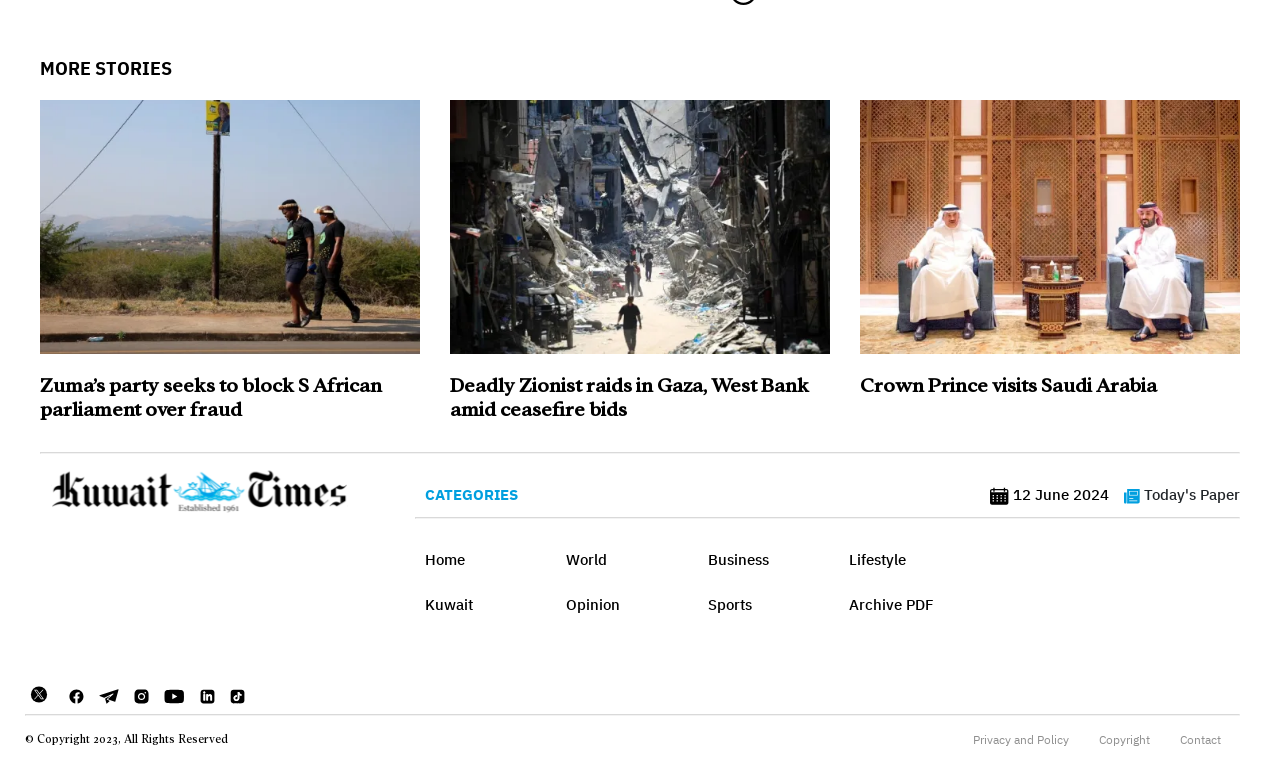Kindly determine the bounding box coordinates for the clickable area to achieve the given instruction: "View the image of Palestinian men in Gaza".

[0.352, 0.131, 0.648, 0.465]